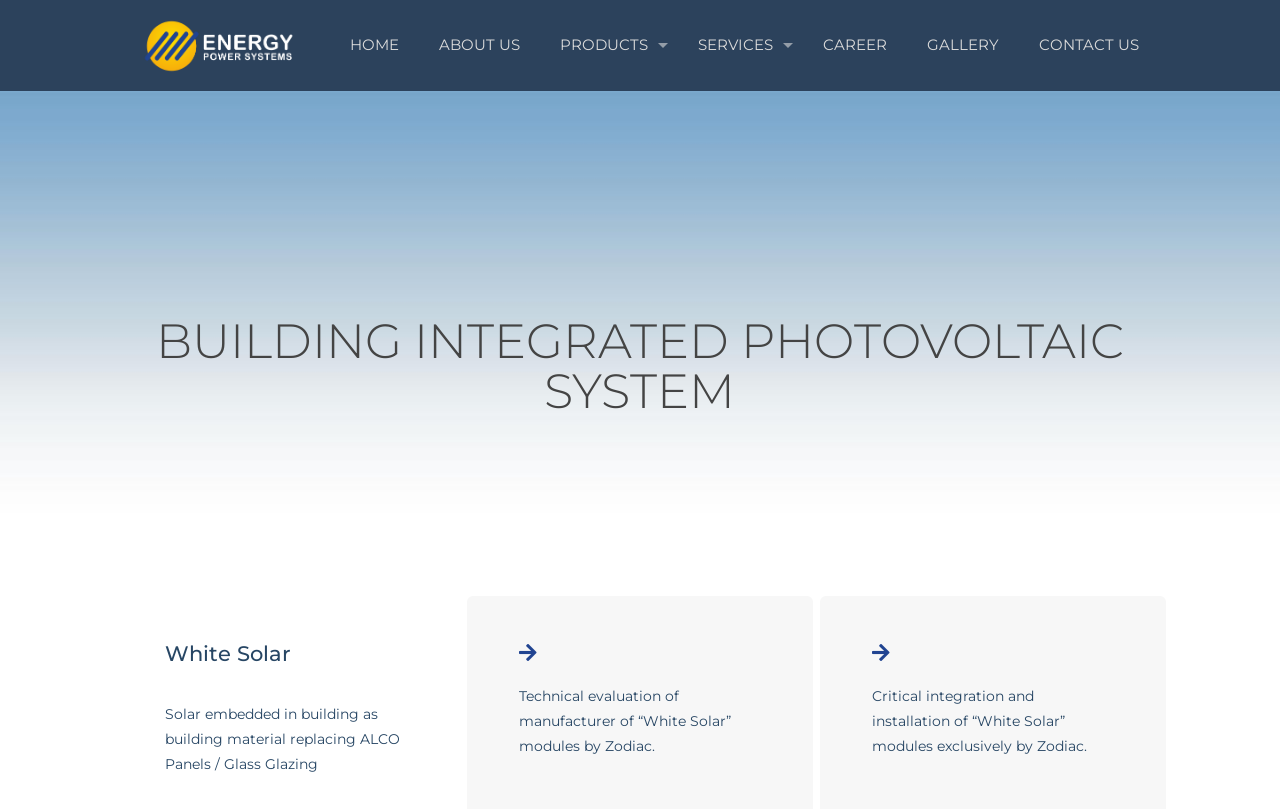Please provide the bounding box coordinates for the element that needs to be clicked to perform the instruction: "browse CAREER opportunities". The coordinates must consist of four float numbers between 0 and 1, formatted as [left, top, right, bottom].

[0.628, 0.0, 0.709, 0.111]